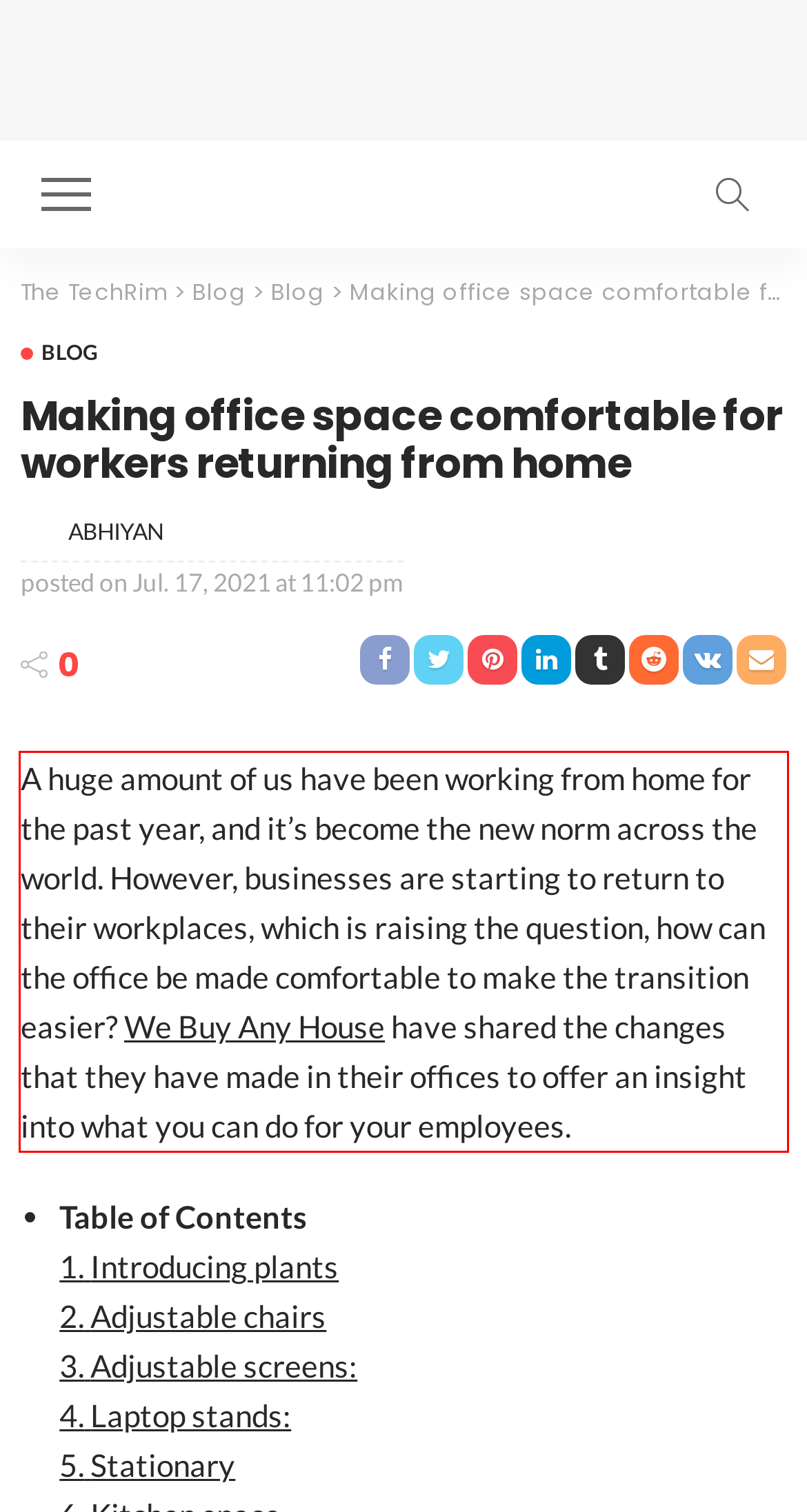Identify the text inside the red bounding box on the provided webpage screenshot by performing OCR.

A huge amount of us have been working from home for the past year, and it’s become the new norm across the world. However, businesses are starting to return to their workplaces, which is raising the question, how can the office be made comfortable to make the transition easier? We Buy Any House have shared the changes that they have made in their offices to offer an insight into what you can do for your employees.